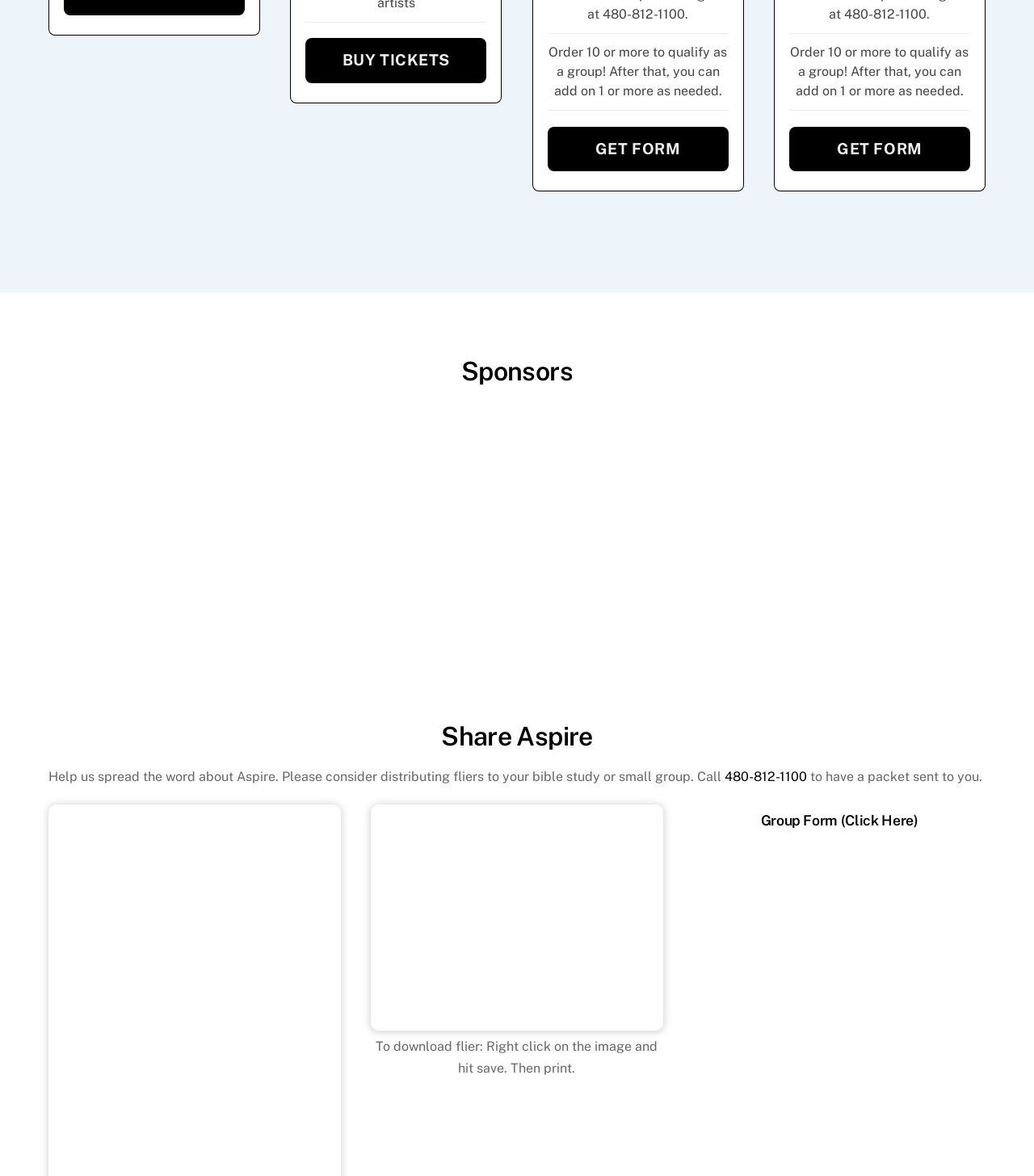Locate the bounding box coordinates of the item that should be clicked to fulfill the instruction: "Get the group form".

[0.529, 0.108, 0.704, 0.146]